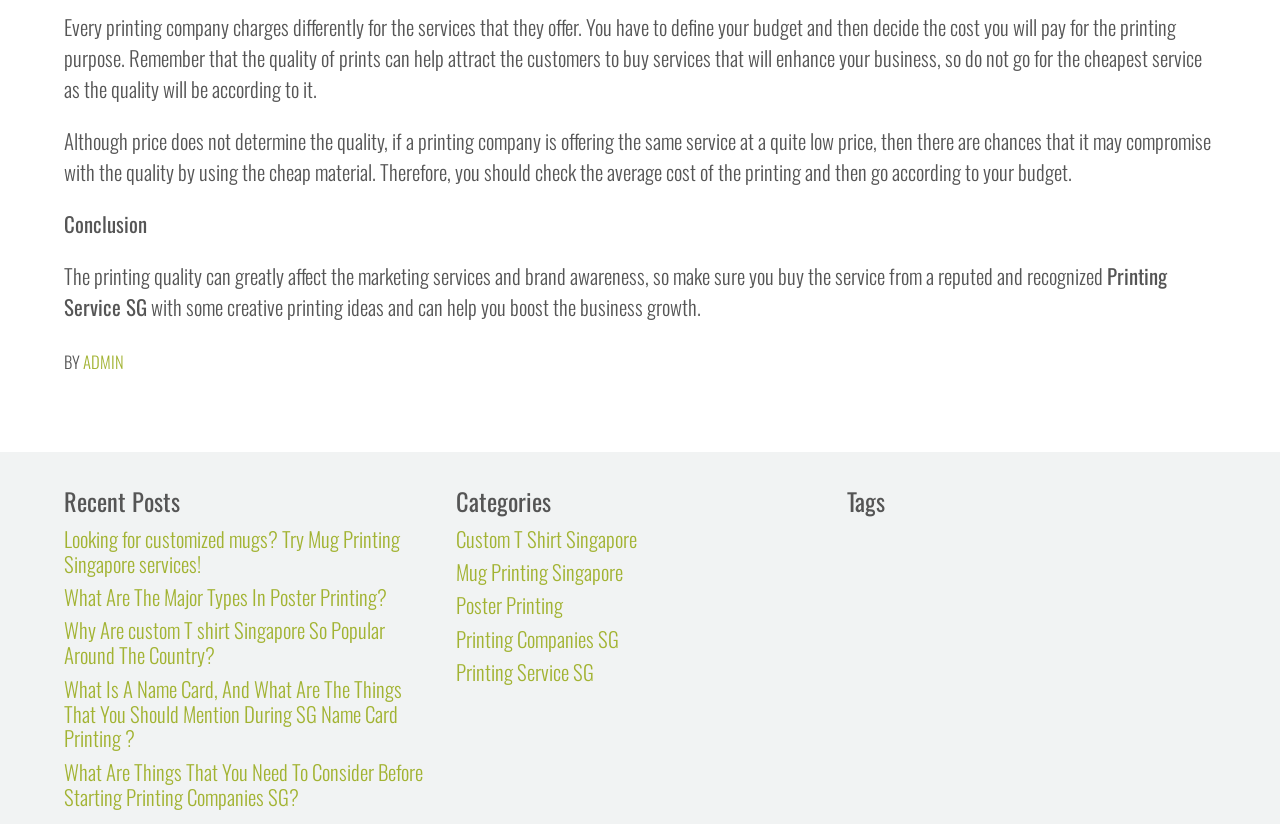Please locate the bounding box coordinates of the element that should be clicked to achieve the given instruction: "View 'Custom T Shirt Singapore'".

[0.356, 0.635, 0.497, 0.672]